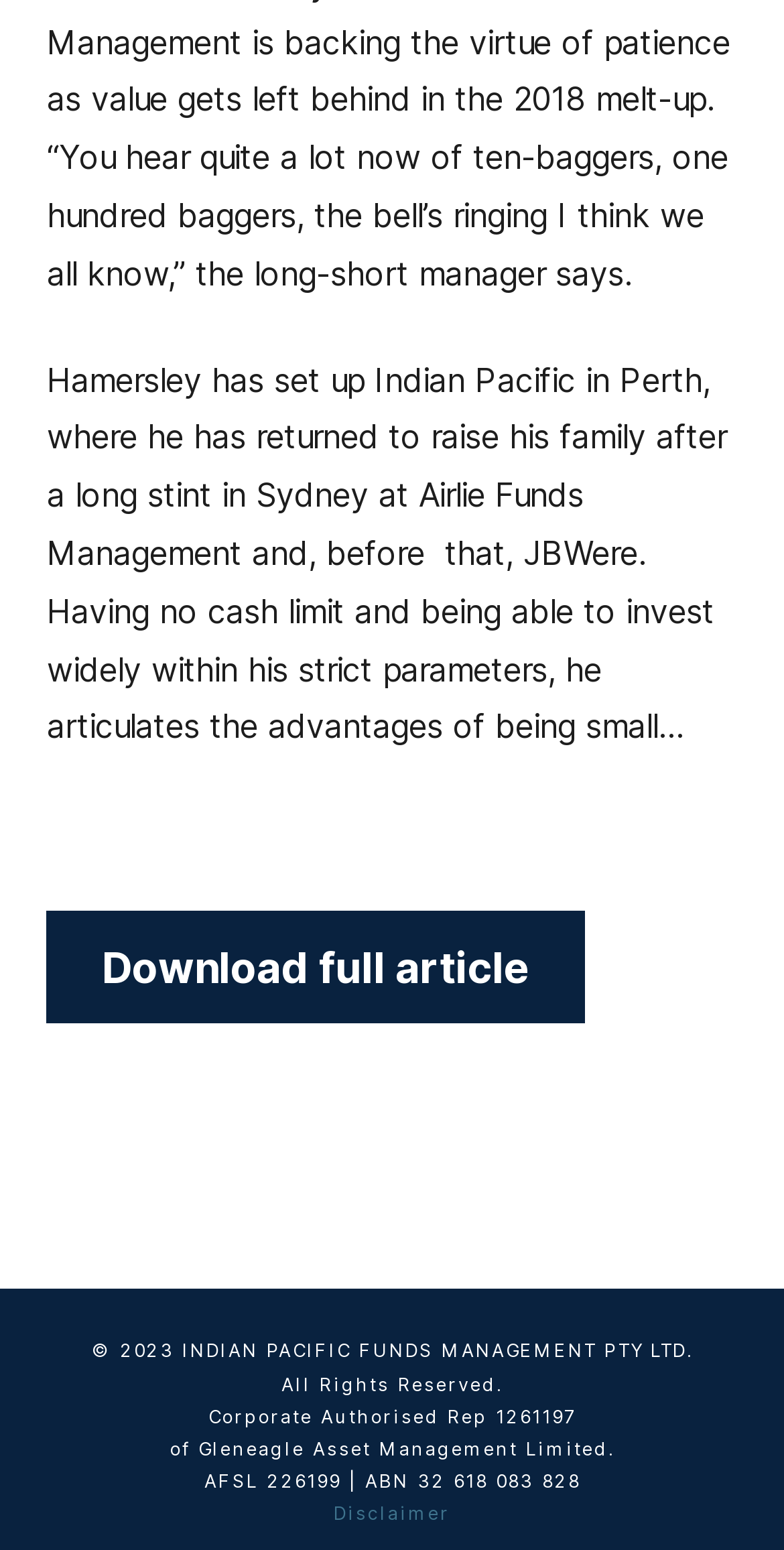Use a single word or phrase to answer the question: 
Who is the author of the article?

Not mentioned